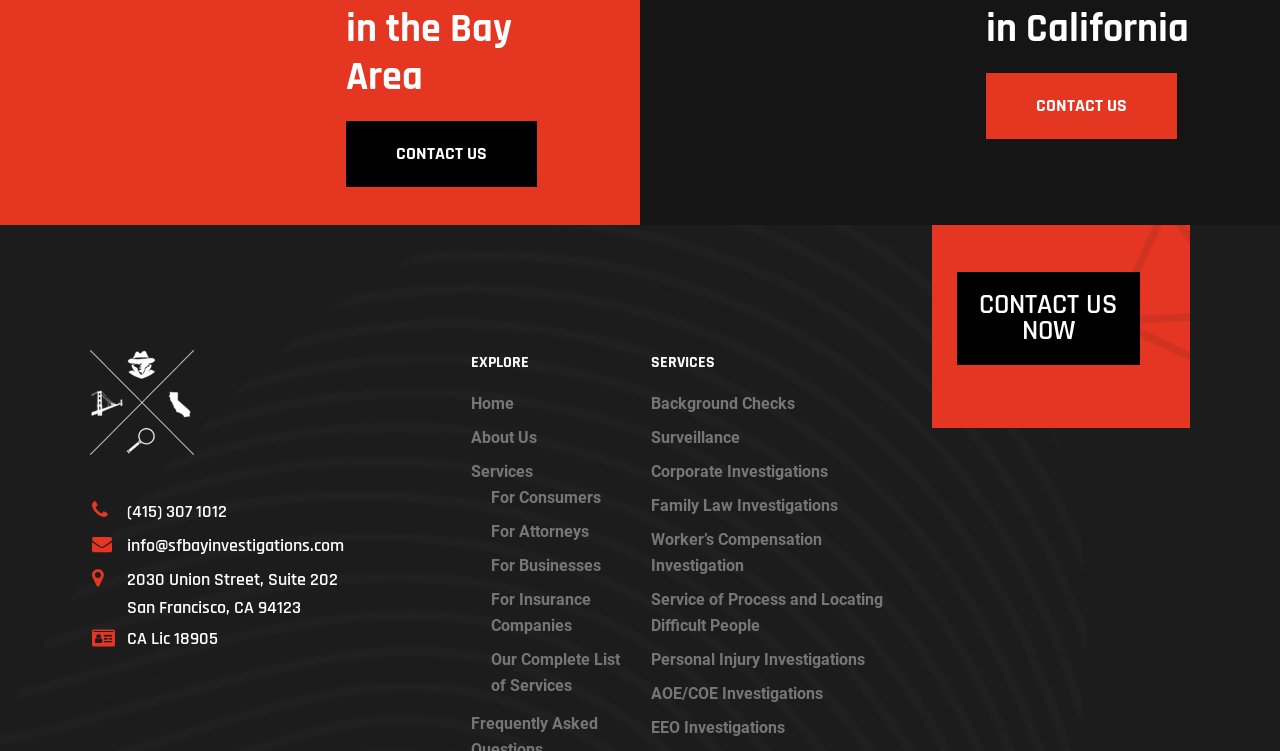Provide the bounding box coordinates for the area that should be clicked to complete the instruction: "Check out Coupons.com".

None